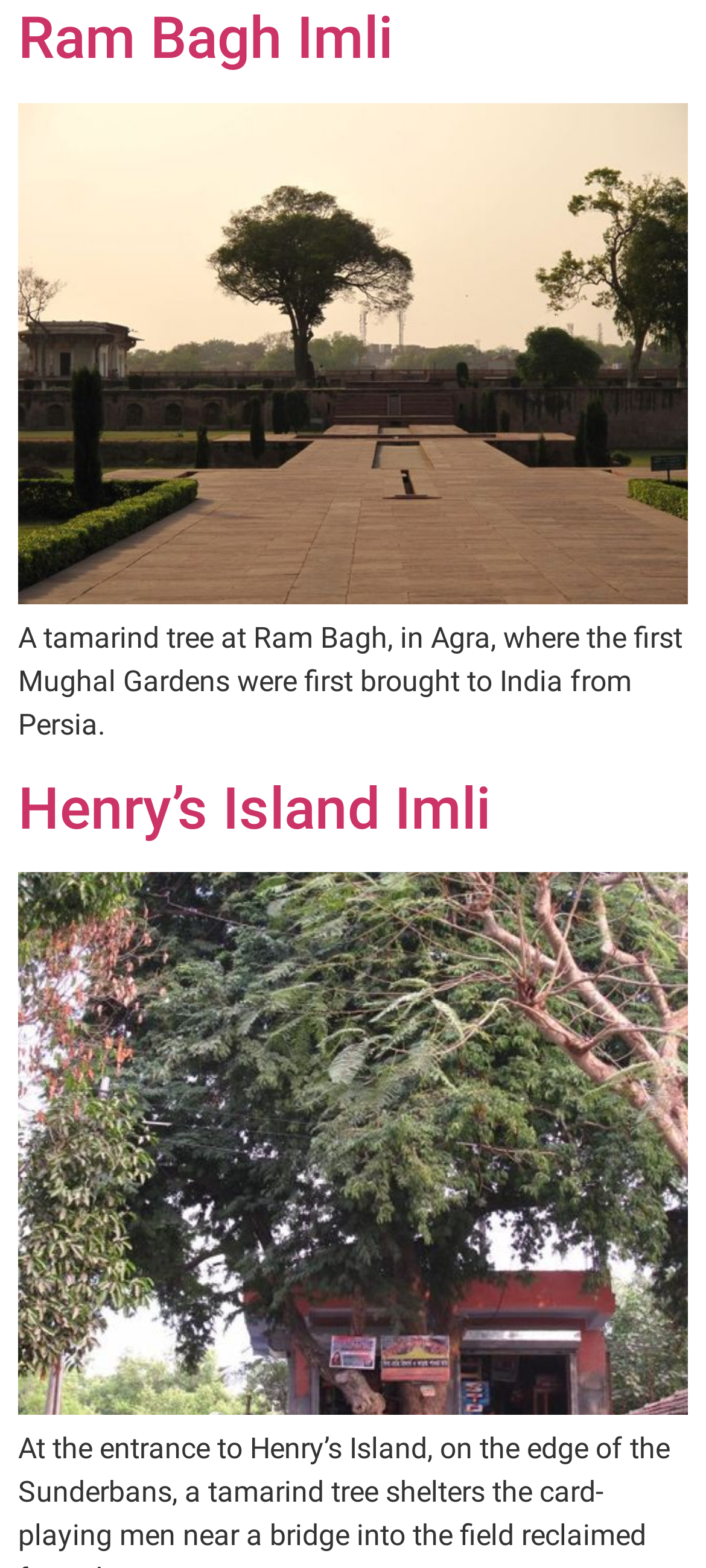Using the description: "parent_node: Ram Bagh Imli", identify the bounding box of the corresponding UI element in the screenshot.

[0.026, 0.368, 0.974, 0.39]